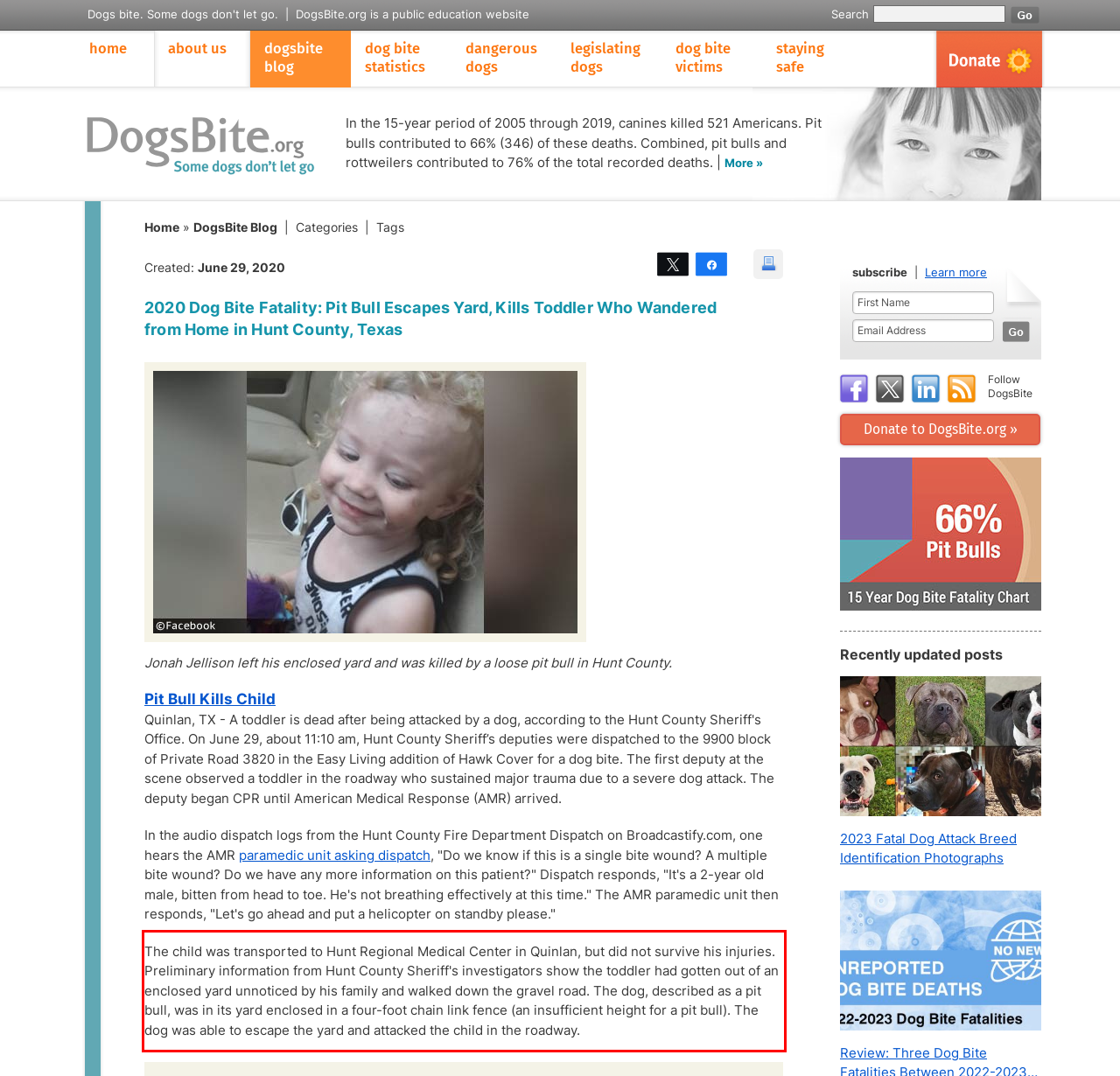Examine the screenshot of the webpage, locate the red bounding box, and generate the text contained within it.

The child was transported to Hunt Regional Medical Center in Quinlan, but did not survive his injuries. Preliminary information from Hunt County Sheriff's investigators show the toddler had gotten out of an enclosed yard unnoticed by his family and walked down the gravel road. The dog, described as a pit bull, was in its yard enclosed in a four-foot chain link fence (an insufficient height for a pit bull). The dog was able to escape the yard and attacked the child in the roadway.